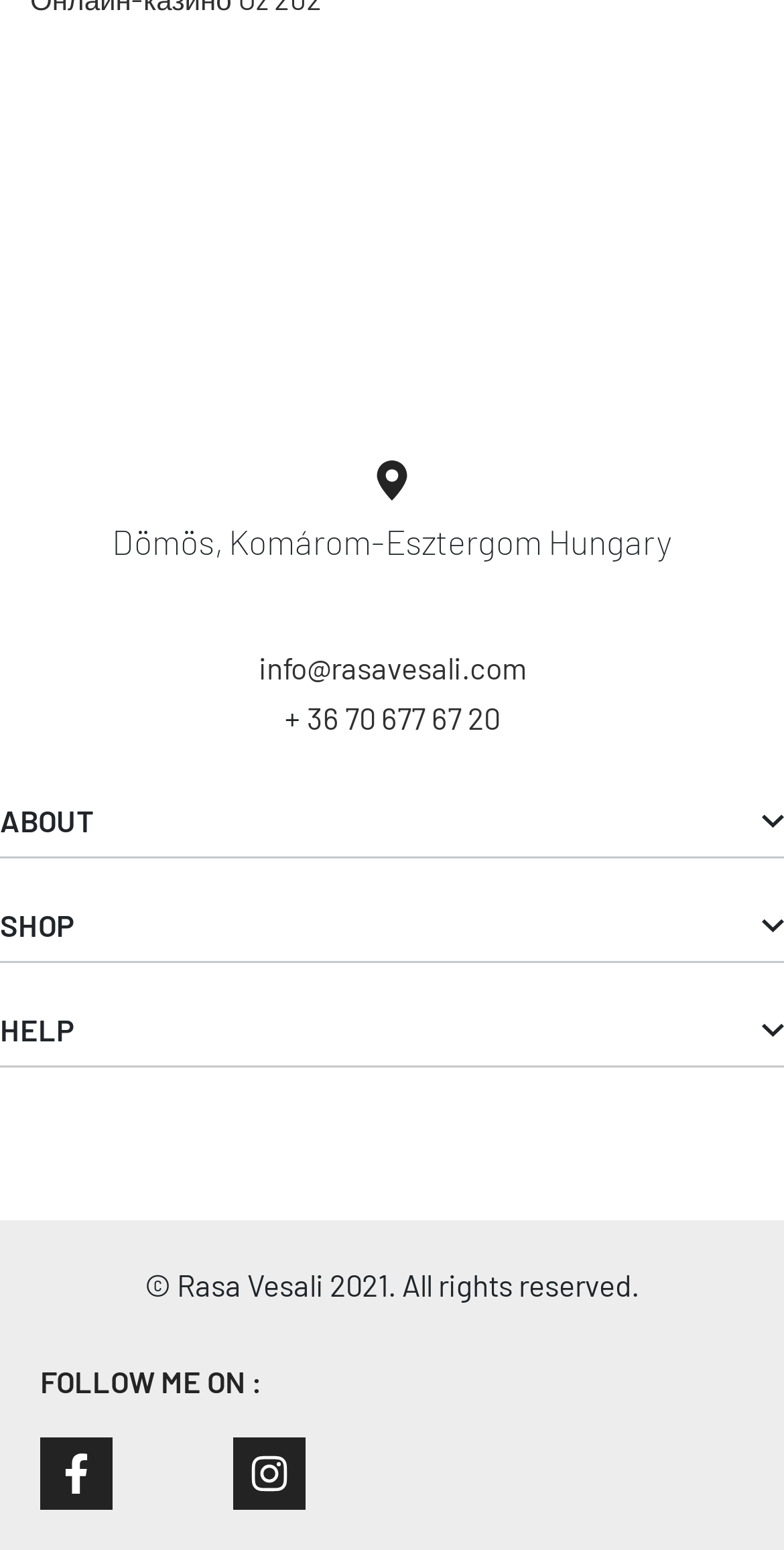What are the main categories on the webpage?
Please provide a comprehensive answer based on the contents of the image.

I found the main categories by looking at the heading elements on the webpage, which are 'ABOUT', 'SHOP', and 'HELP', each of which has a set of links below them.